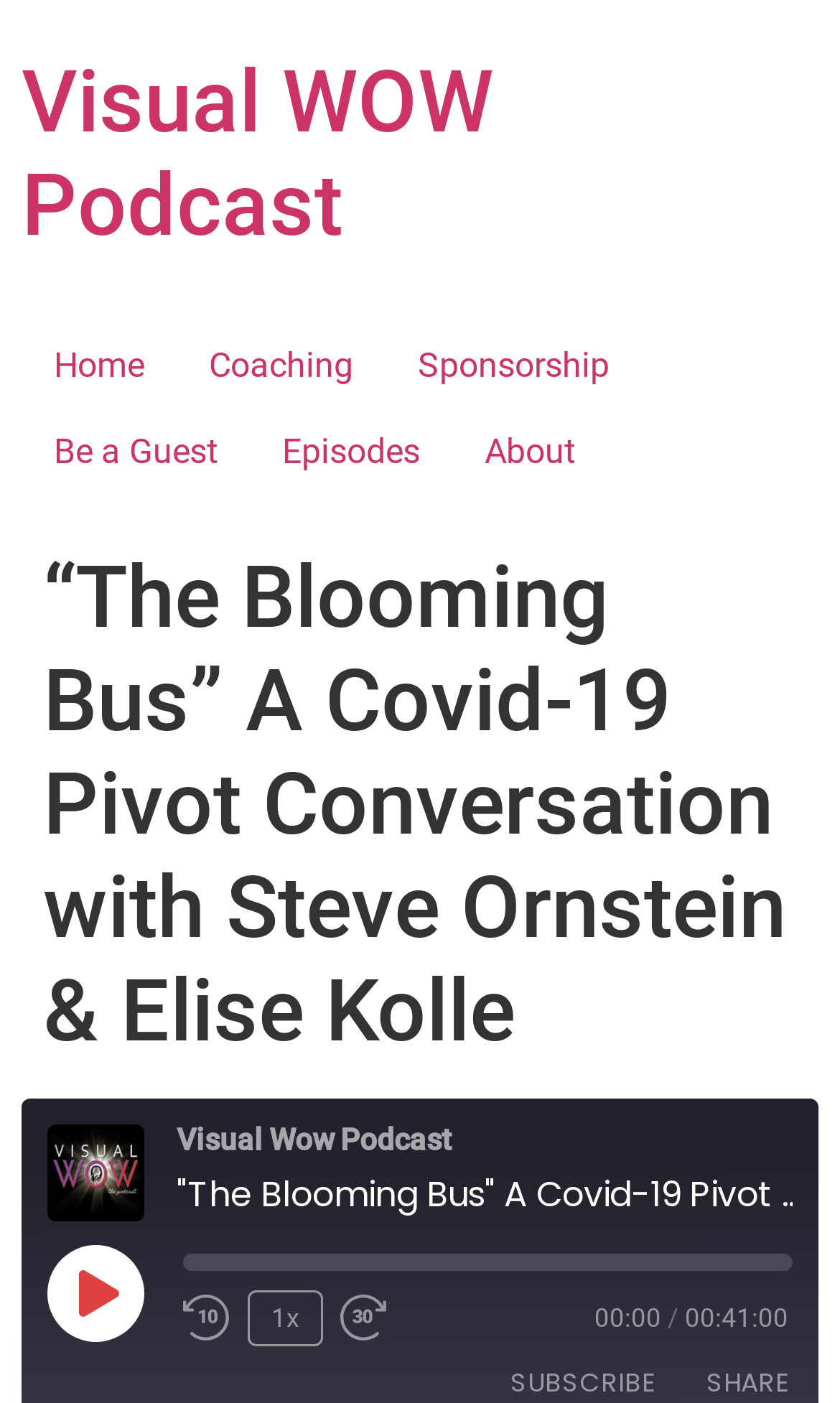What is the action of the first button in the player?
Answer the question with detailed information derived from the image.

I examined the player controls on the webpage and found the first button, which has the text 'Play Episode'. This suggests that clicking this button will play the episode.